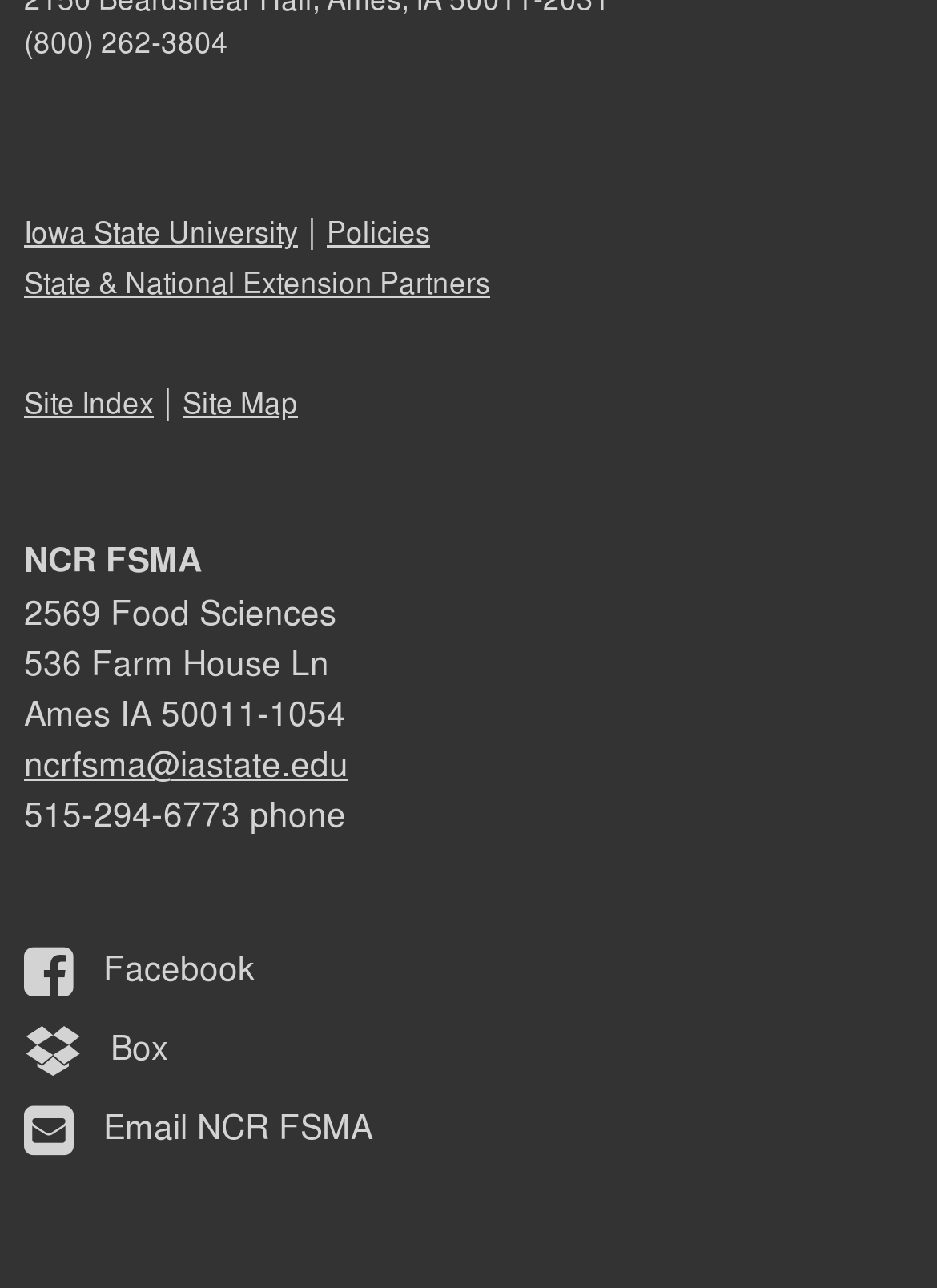Identify the bounding box coordinates of the section that should be clicked to achieve the task described: "visit Iowa State University".

[0.026, 0.165, 0.318, 0.196]